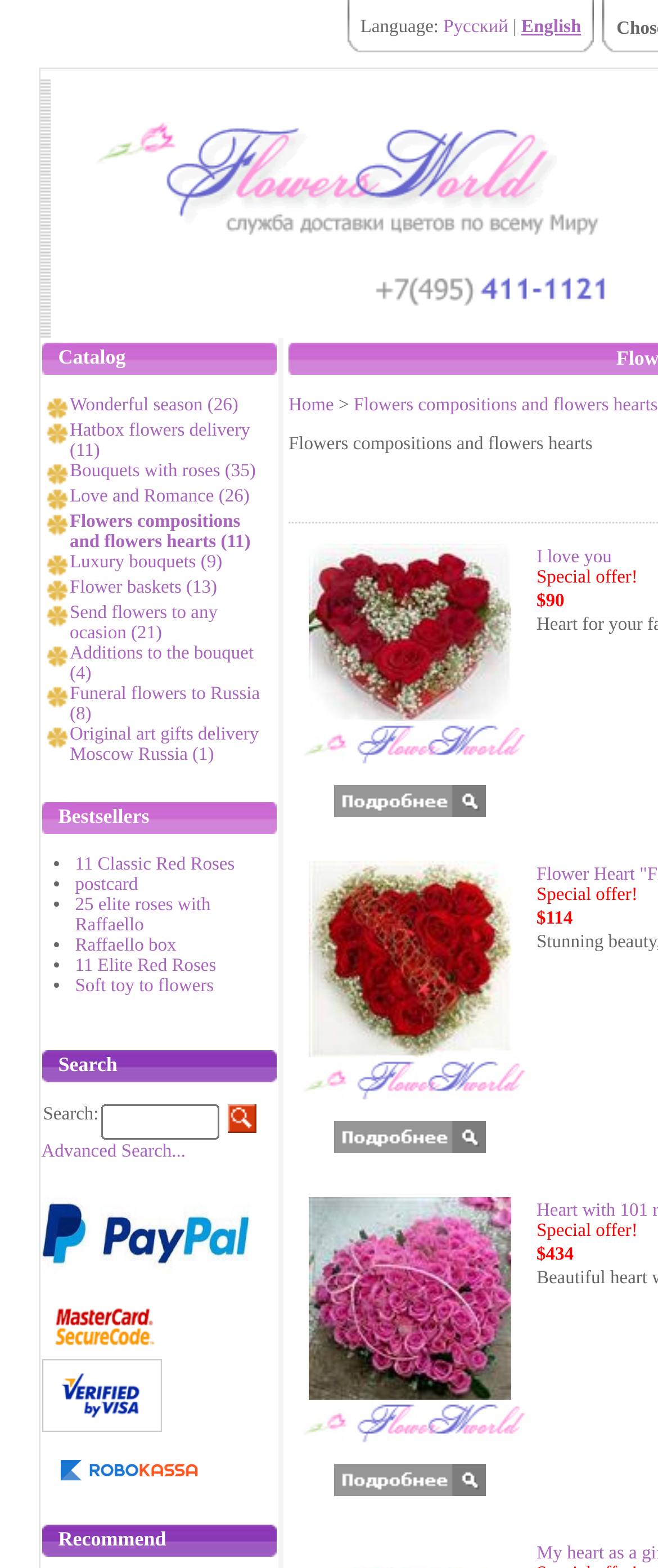What is the language of the website?
Please provide a single word or phrase as your answer based on the image.

Russian or English